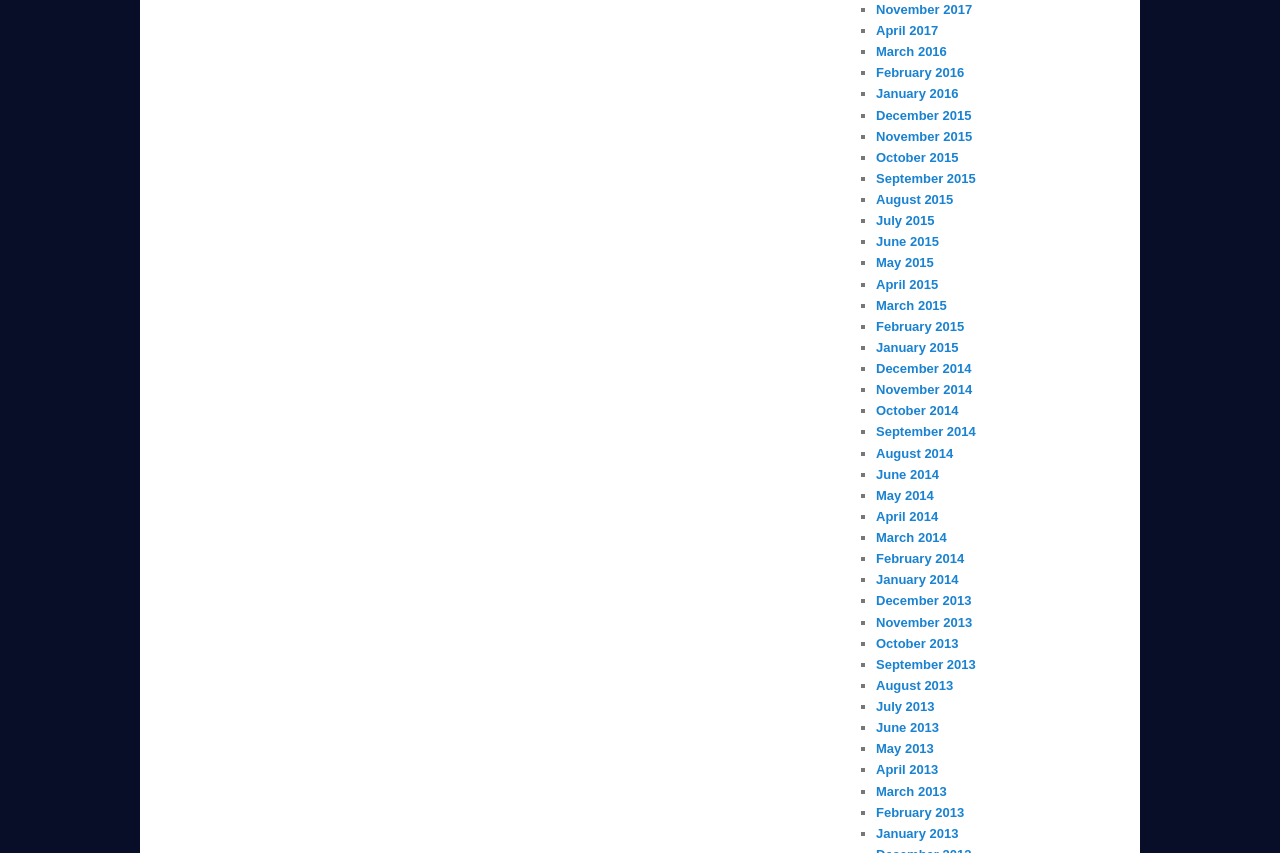How many months are listed in 2015?
Based on the visual content, answer with a single word or a brief phrase.

12